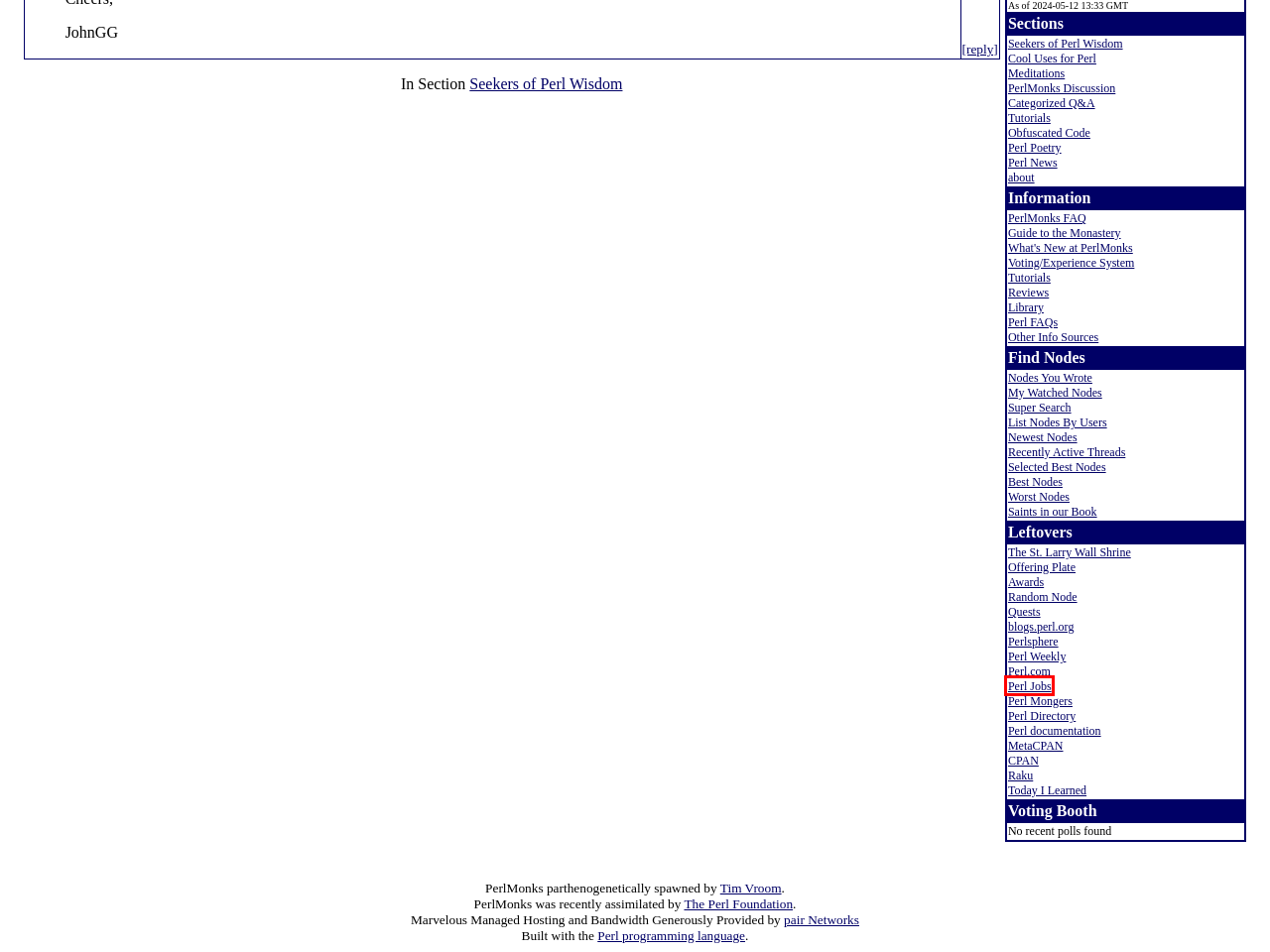Examine the screenshot of a webpage with a red bounding box around a specific UI element. Identify which webpage description best matches the new webpage that appears after clicking the element in the red bounding box. Here are the candidates:
A. Perl.com - programming news, code and culture
B. The Perl Job Site (jobs.perl.org)
C. Planet Perl
D. The Perl Programming Language - www.perl.org
E. Raku Programming Language
F. Perl Documentation - Perldoc Browser
G. Perl Weekly: A Free, Weekly Email Newsletter for the Perl Programming language
H. Perl Mongers

B